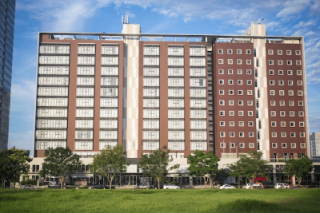Describe all the important aspects and details of the image.

This image showcases the impressive Adarsh Crest, a residential building situated in the bustling business zone of Hebbal, Bangalore. The structure features a modern architectural design, characterized by its prominent façade with a harmonious blend of brown and cream tones. Large windows allow for ample natural light, contributing to the contemporary aesthetic, while greenery in the foreground enhances the vibrant setting. The background showcases a clear blue sky, adding to the inviting atmosphere of this prime living location that emphasizes both comfort and convenience for its residents. Adarsh Crest is designed to provide an elevated urban lifestyle, ideally suited for those looking to reside in the heart of the city.